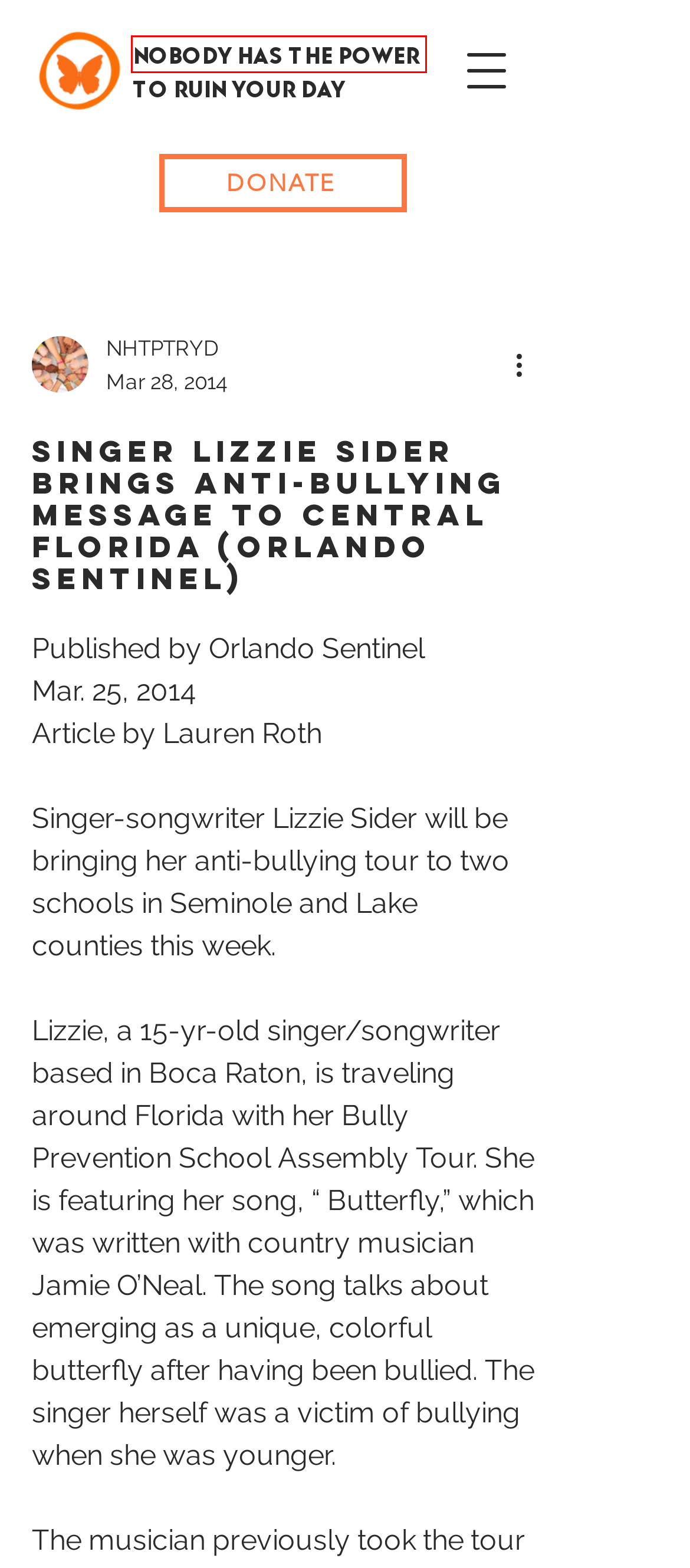A screenshot of a webpage is given, featuring a red bounding box around a UI element. Please choose the webpage description that best aligns with the new webpage after clicking the element in the bounding box. These are the descriptions:
A. Bully Prevention | Nobody Has The Power To Ruin Your Day | Boca Raton
B. Privacy Policy | Nobody Has The Power To Ruin Your Day
C. kindness | NHTPTRYD
D. live event | NHTPTRYD
E. positivity | NHTPTRYD
F. Florida school tour | NHTPTRYD
G. butterfly | NHTPTRYD
H. Amazon.com

A